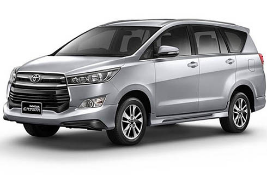Use a single word or phrase to answer the question: 
What is the purpose of the Innova Crysta in RS Tours Rajasthan's offerings?

Exploring Rajasthan